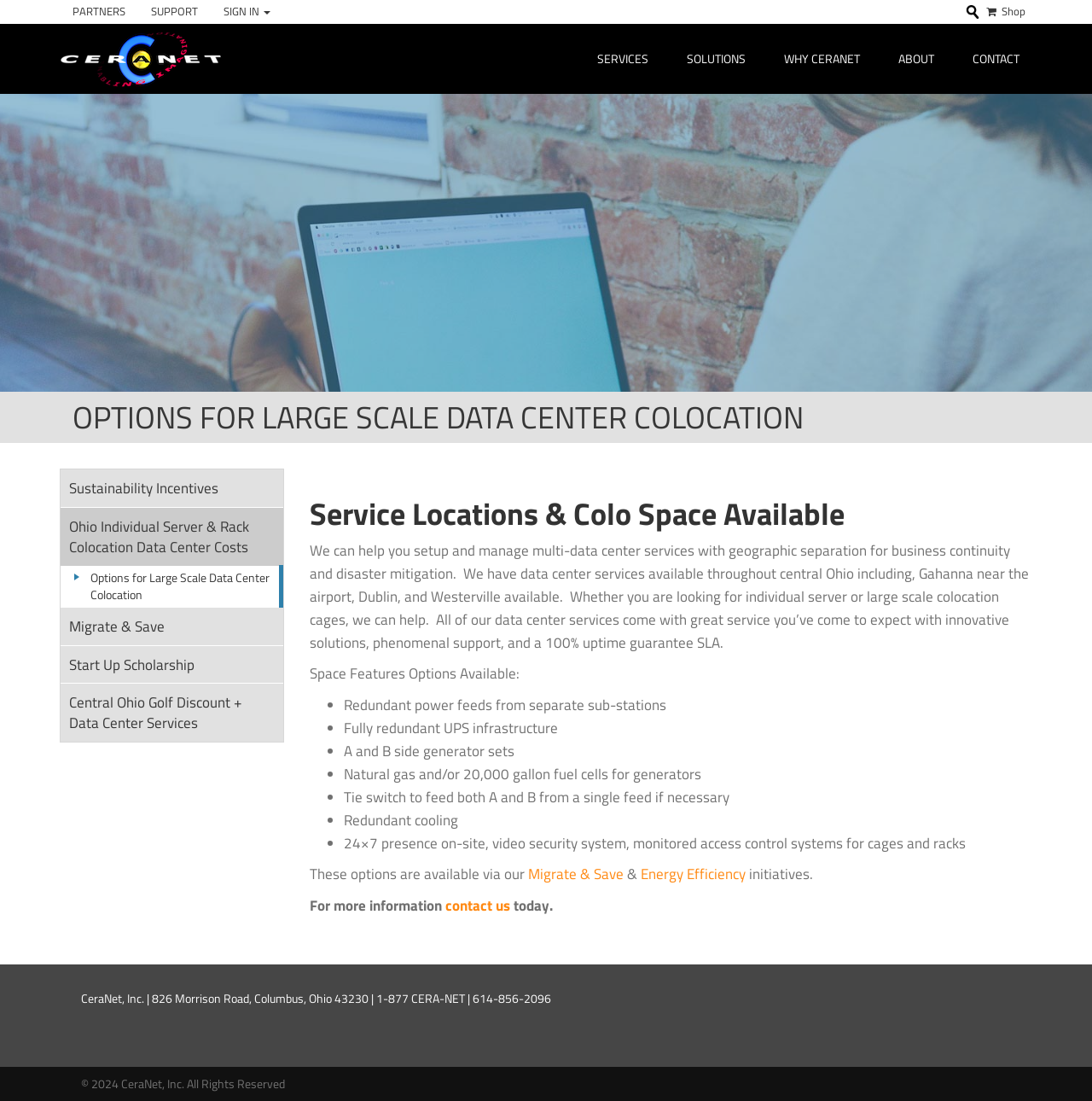Locate the coordinates of the bounding box for the clickable region that fulfills this instruction: "Learn more about 'Migrate & Save'".

[0.055, 0.552, 0.259, 0.586]